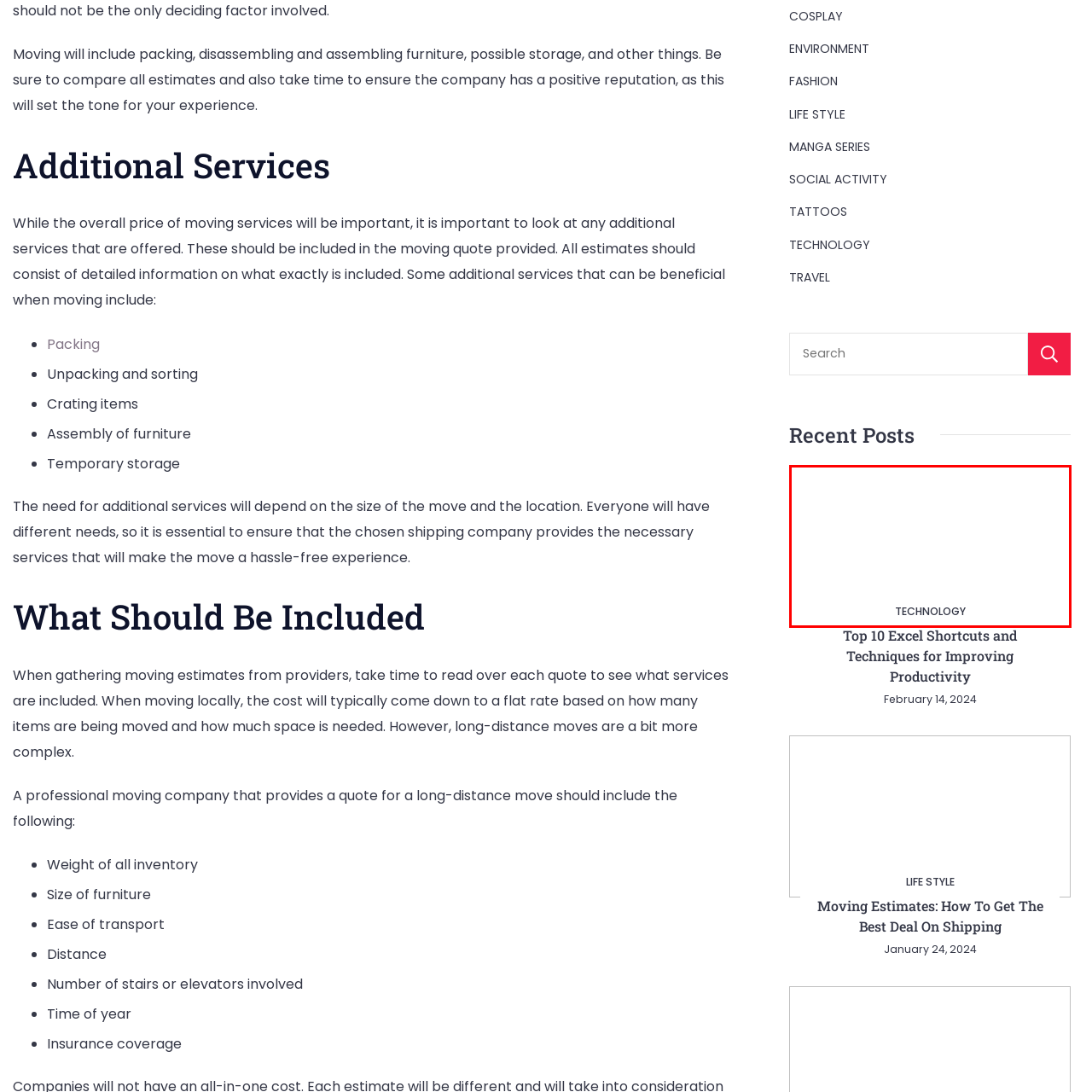What is the purpose of the 'TECHNOLOGY' heading? Look at the image outlined by the red bounding box and provide a succinct answer in one word or a brief phrase.

To draw attention